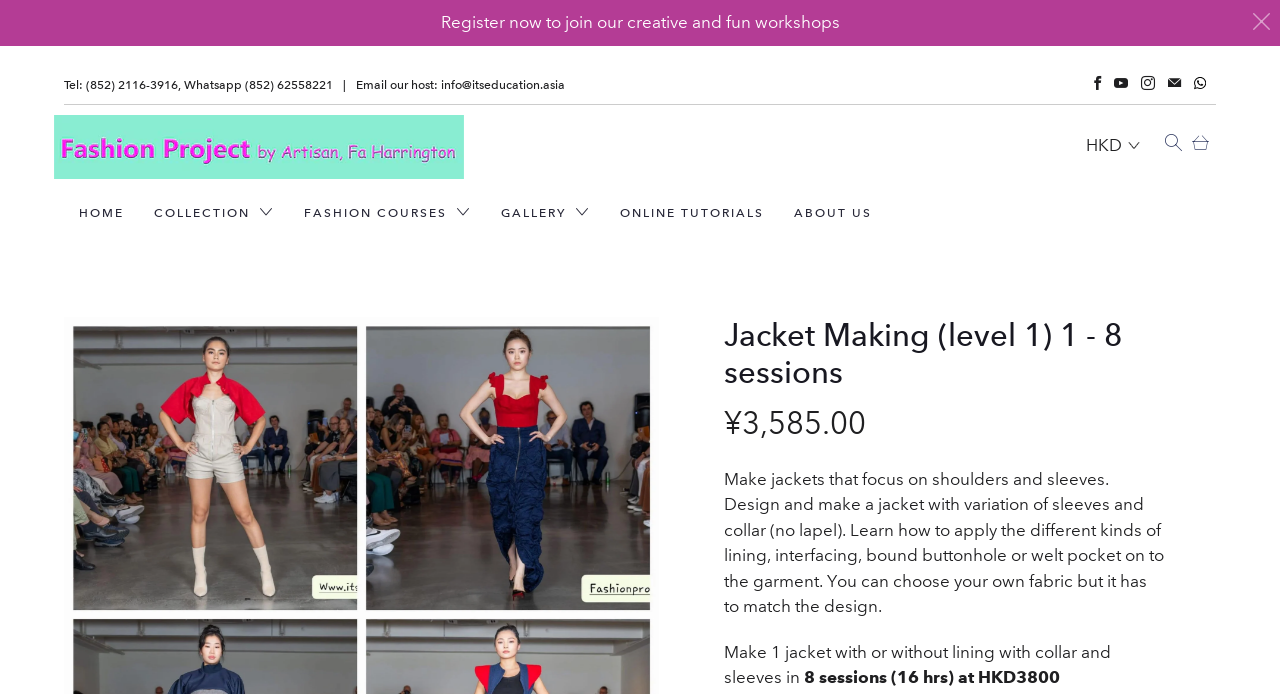Pinpoint the bounding box coordinates for the area that should be clicked to perform the following instruction: "Explore the FASHION COURSES section".

[0.23, 0.272, 0.376, 0.341]